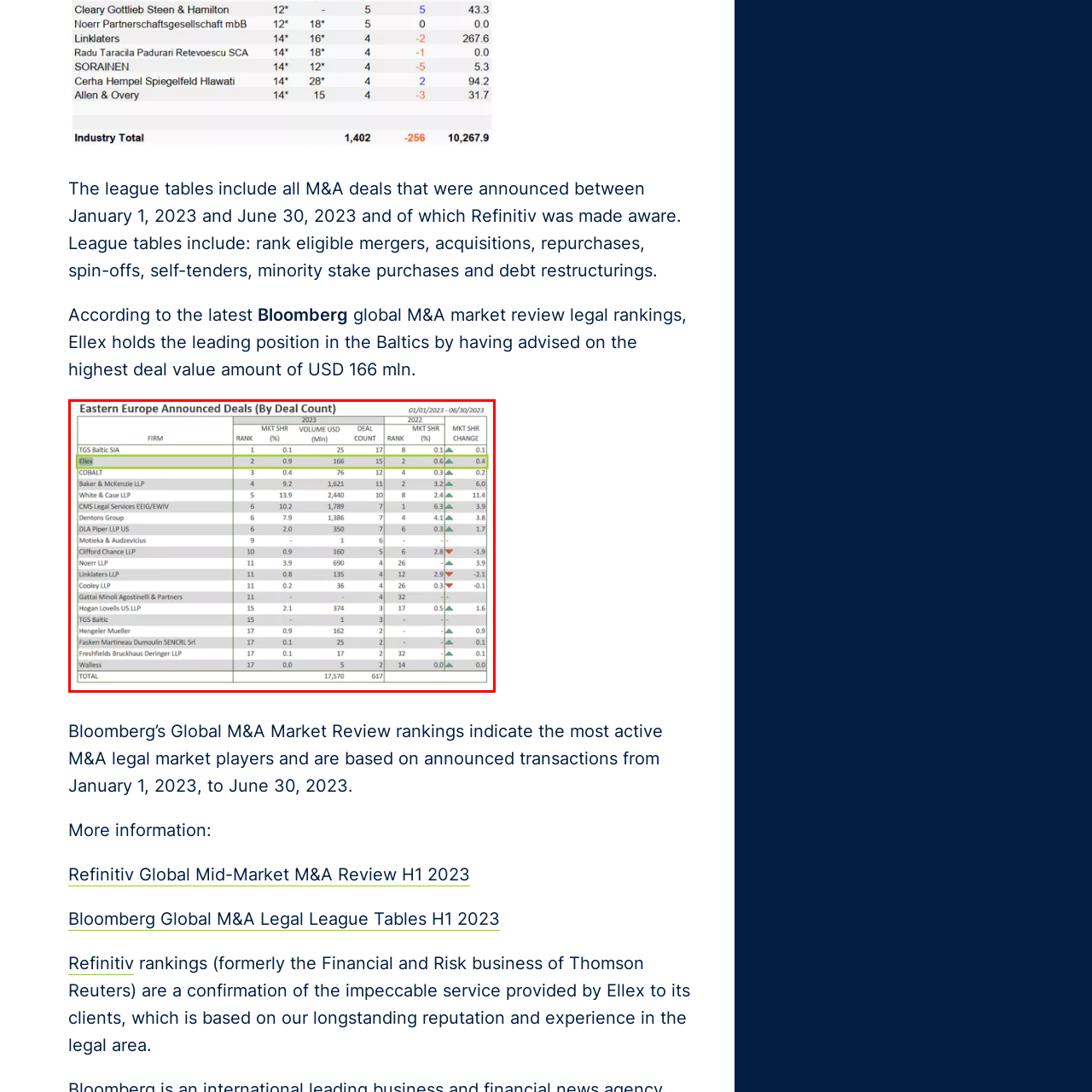What is the total value of deals for Ellex?
Look closely at the portion of the image highlighted by the red bounding box and provide a comprehensive answer to the question.

The table shows that Ellex has a deal volume of USD 166 million, which is the total value of deals completed by the firm from January 1, 2023, to June 30, 2023.